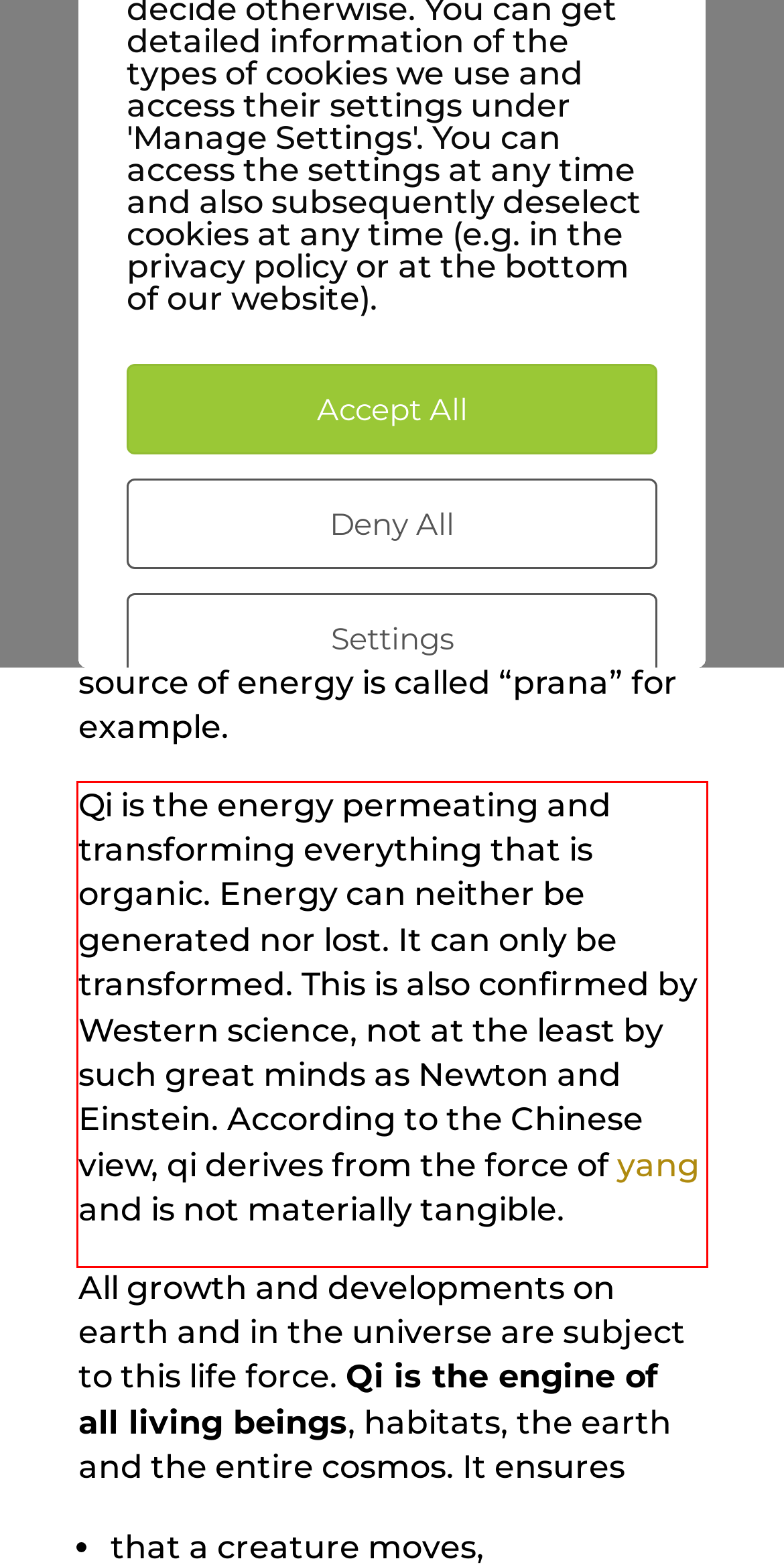With the provided screenshot of a webpage, locate the red bounding box and perform OCR to extract the text content inside it.

Qi is the energy permeating and transforming everything that is organic. Energy can neither be generated nor lost. It can only be transformed. This is also confirmed by Western science, not at the least by such great minds as Newton and Einstein. According to the Chinese view, qi derives from the force of yang and is not materially tangible.